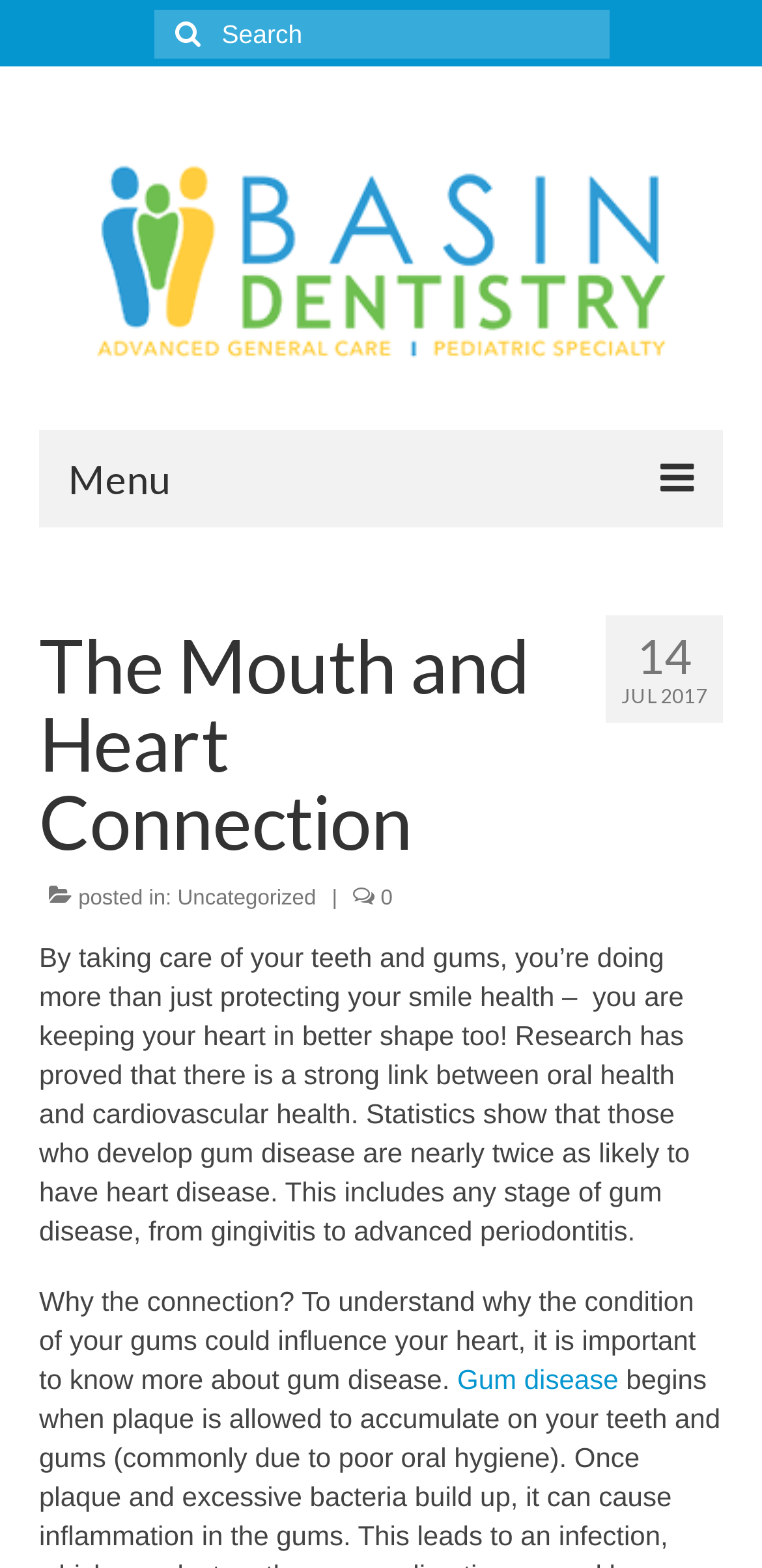Extract the top-level heading from the webpage and provide its text.

The Mouth and Heart Connection